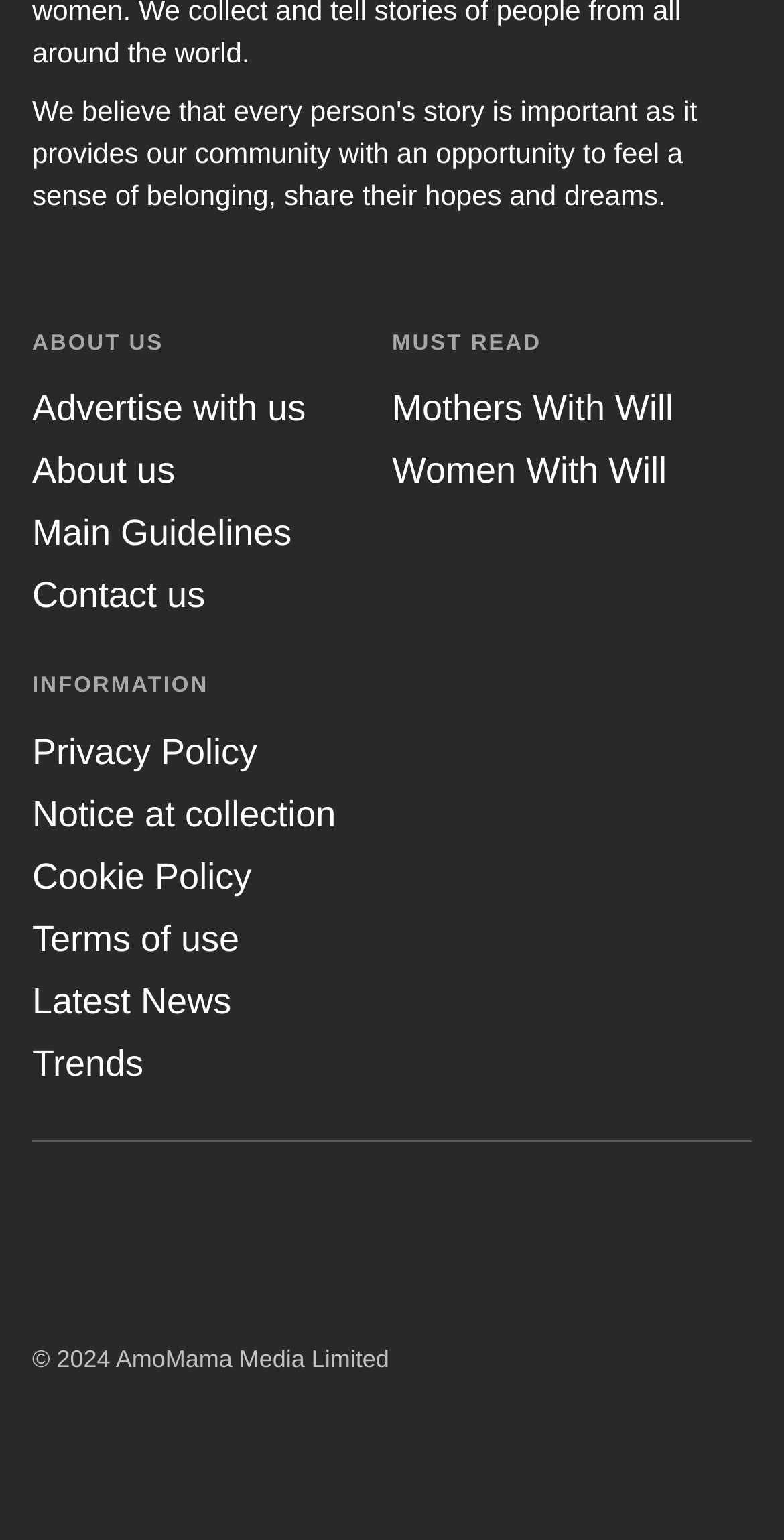Using the webpage screenshot and the element description Support 24/7, determine the bounding box coordinates. Specify the coordinates in the format (top-left x, top-left y, bottom-right x, bottom-right y) with values ranging from 0 to 1.

None